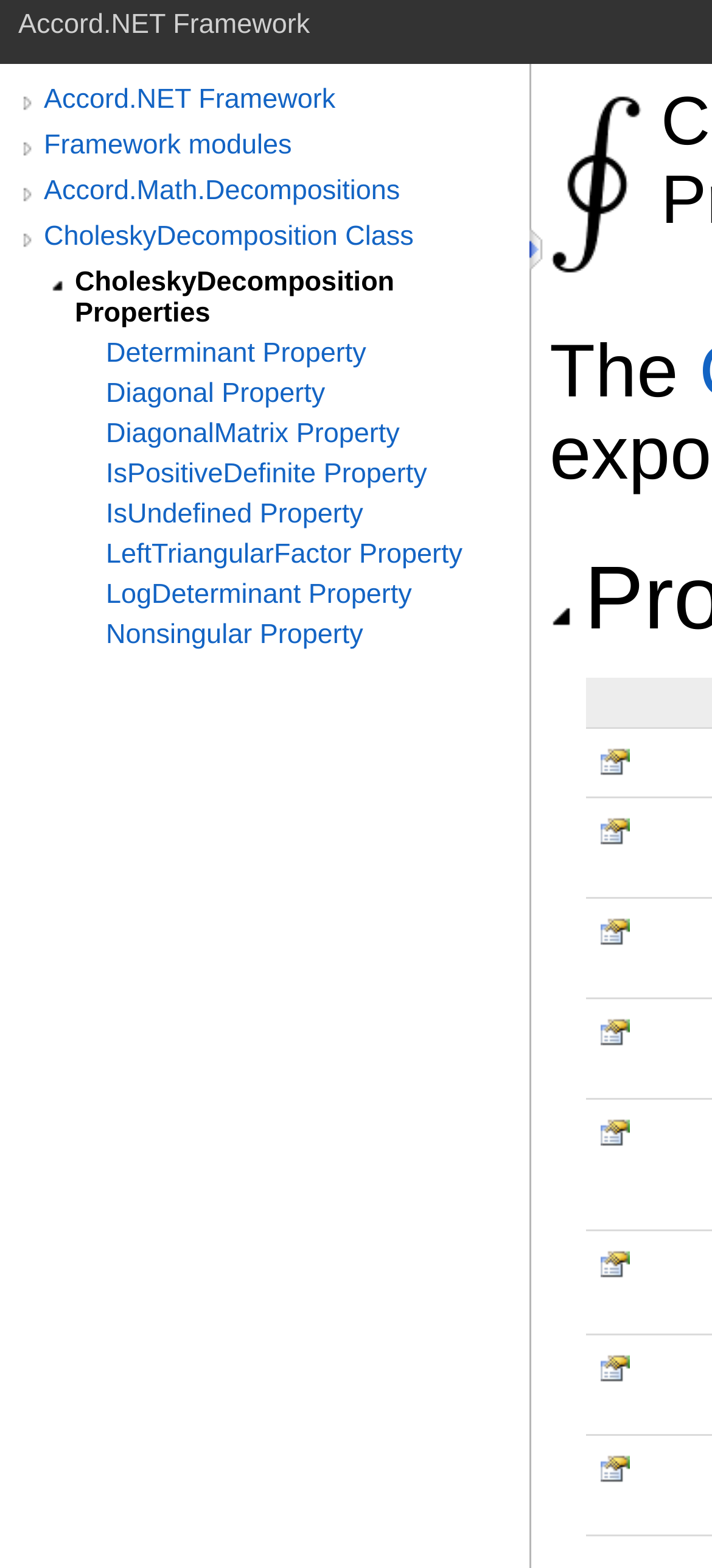What is the purpose of the image with the bounding box coordinates [0.744, 0.146, 0.769, 0.172]?
Using the image as a reference, give an elaborate response to the question.

I found the answer by looking at the image element with the bounding box coordinates [0.744, 0.146, 0.769, 0.172] which has the text 'Click or drag to resize'.